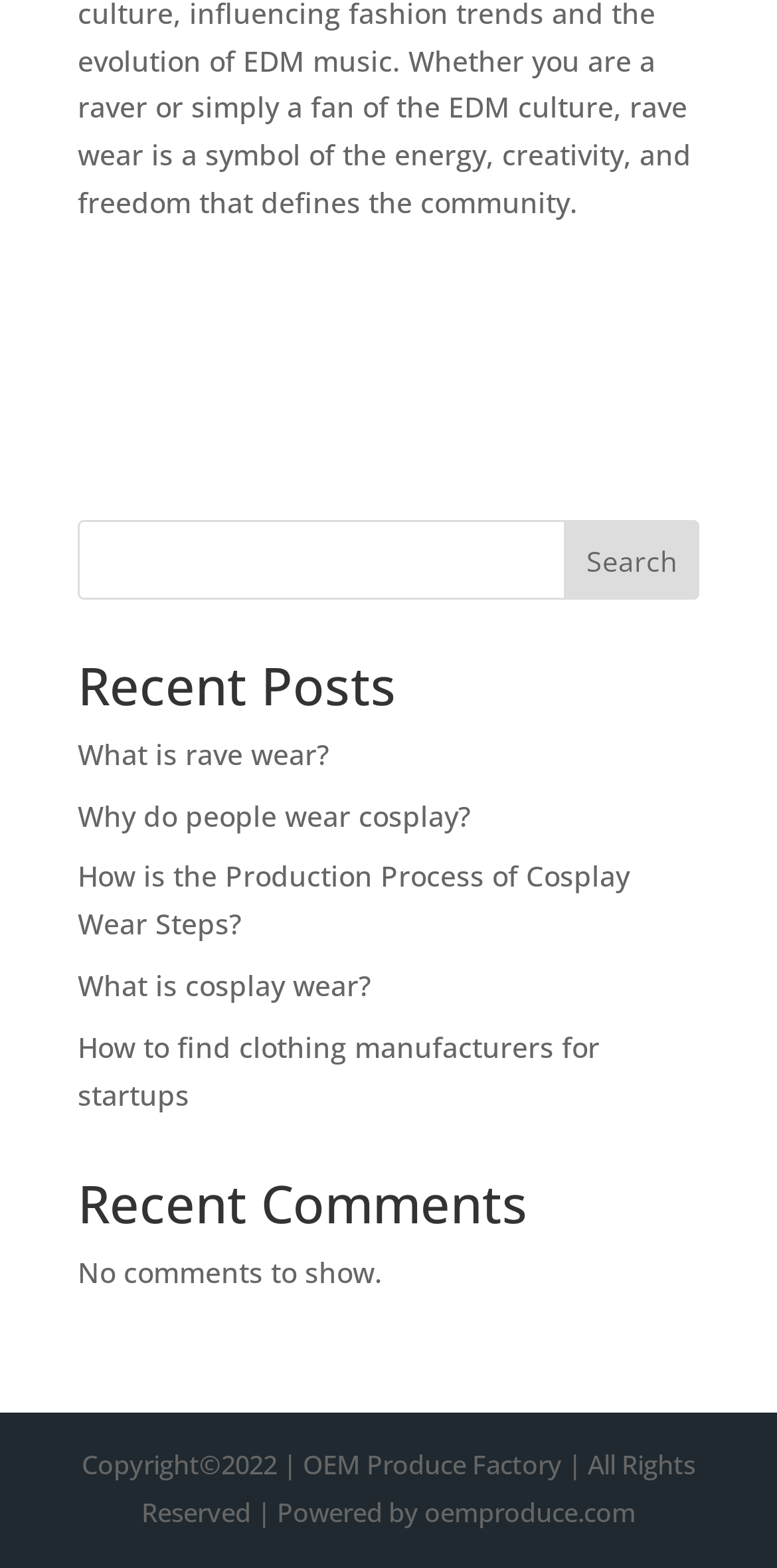Identify the bounding box for the UI element described as: "Why do people wear cosplay?". The coordinates should be four float numbers between 0 and 1, i.e., [left, top, right, bottom].

[0.1, 0.508, 0.605, 0.532]